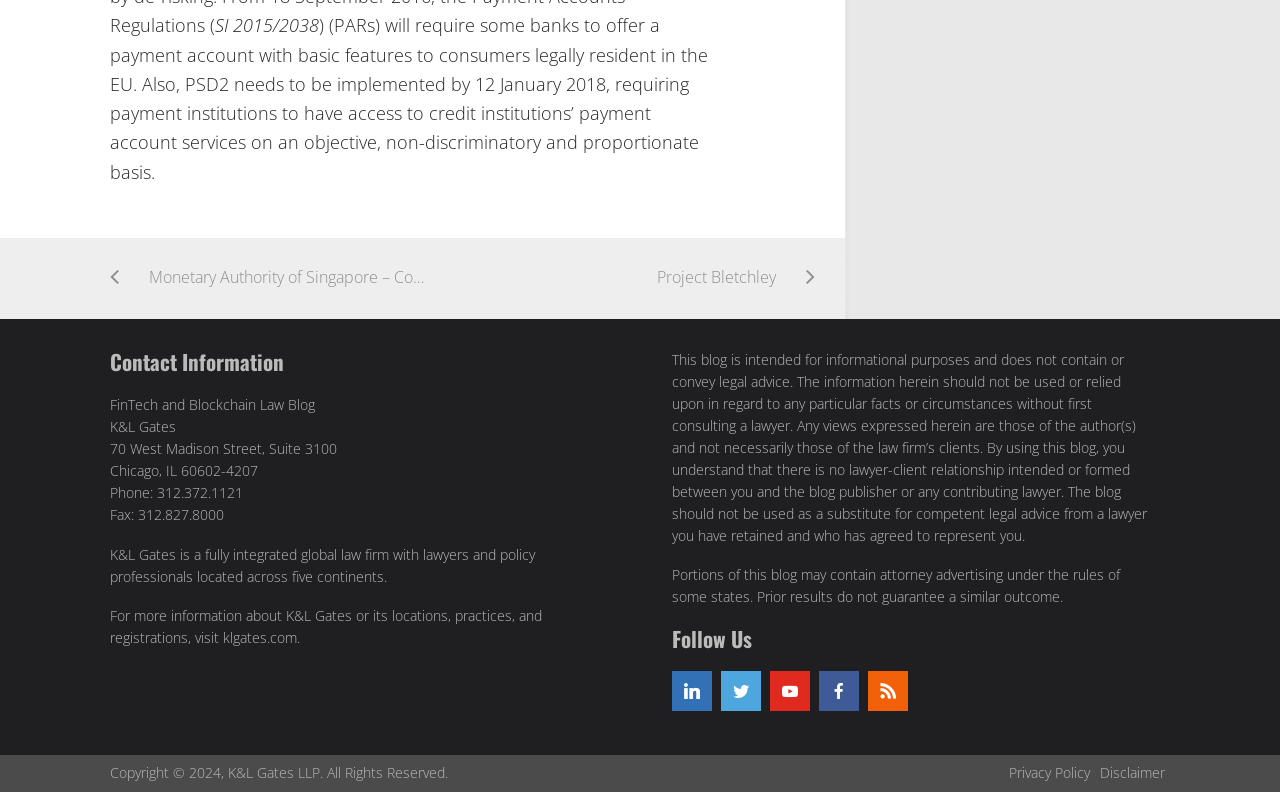What is the name of the law firm?
Using the image, respond with a single word or phrase.

K&L Gates